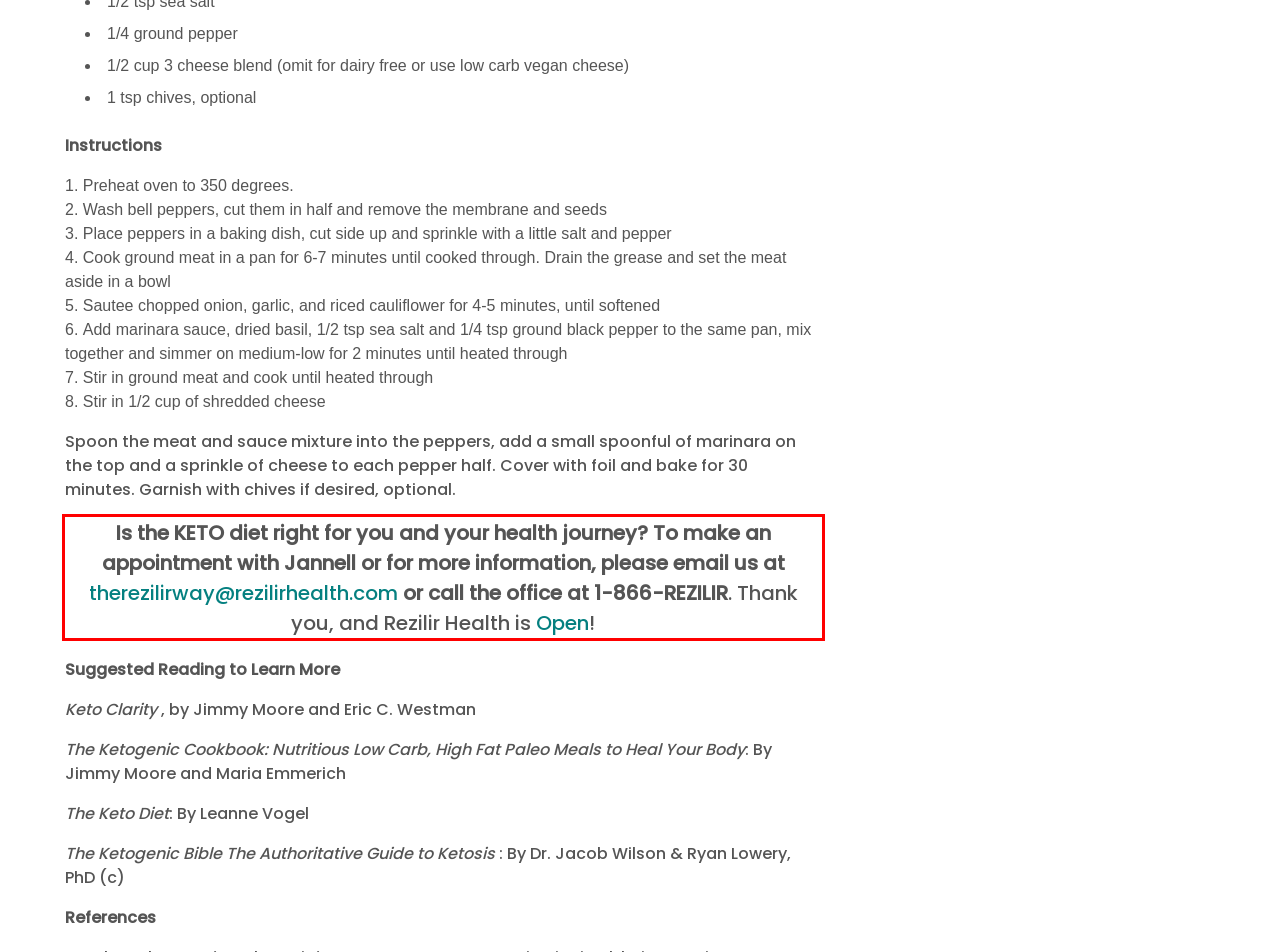View the screenshot of the webpage and identify the UI element surrounded by a red bounding box. Extract the text contained within this red bounding box.

Is the KETO diet right for you and your health journey? To make an appointment with Jannell or for more information, please email us at therezilirway@rezilirhealth.com or call the office at 1-866-REZILIR. Thank you, and Rezilir Health is Open!